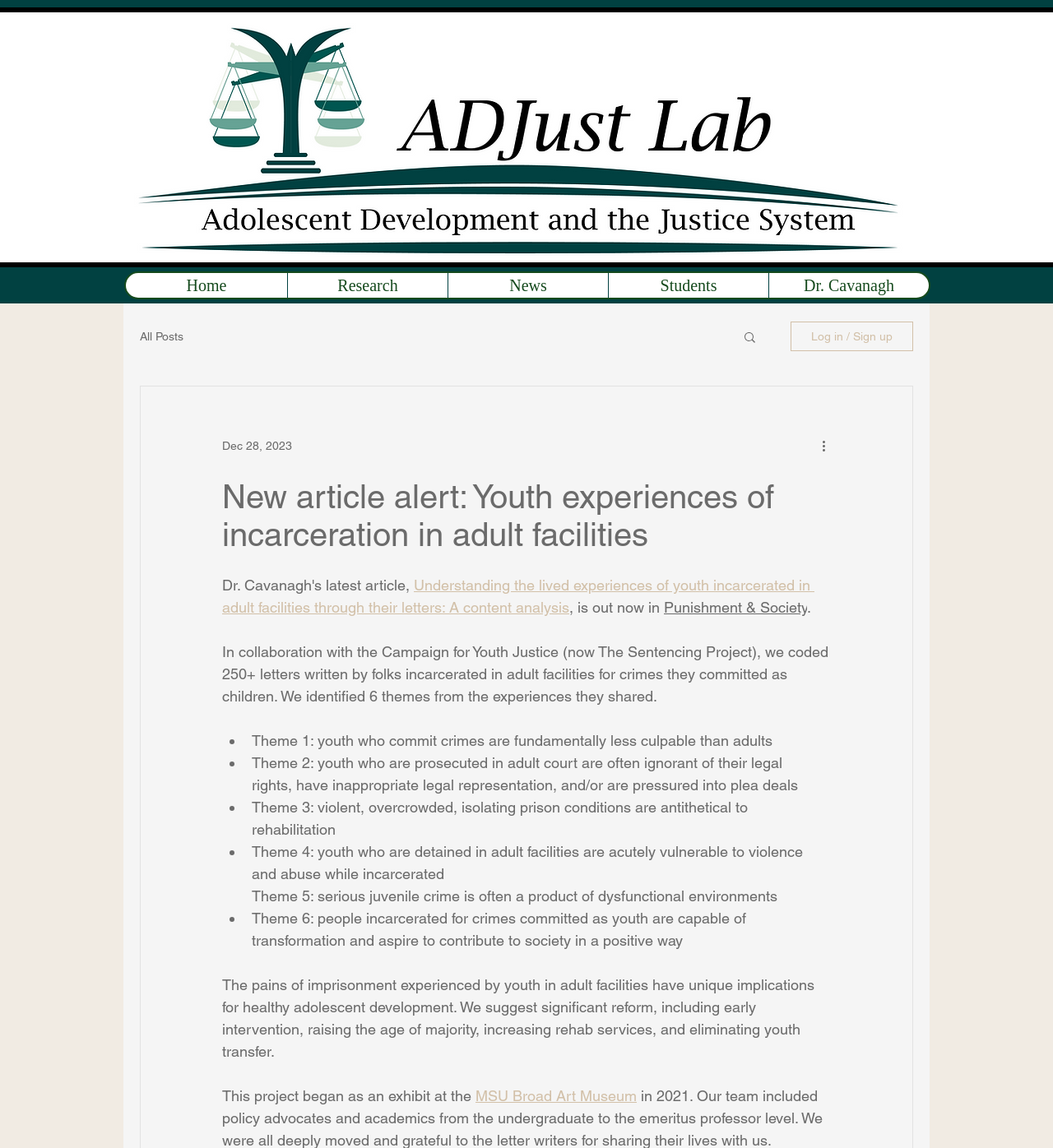Locate the bounding box coordinates of the element that should be clicked to execute the following instruction: "Read the article 'Understanding the lived experiences of youth incarcerated in adult facilities through their letters: A content analysis'".

[0.211, 0.502, 0.773, 0.537]